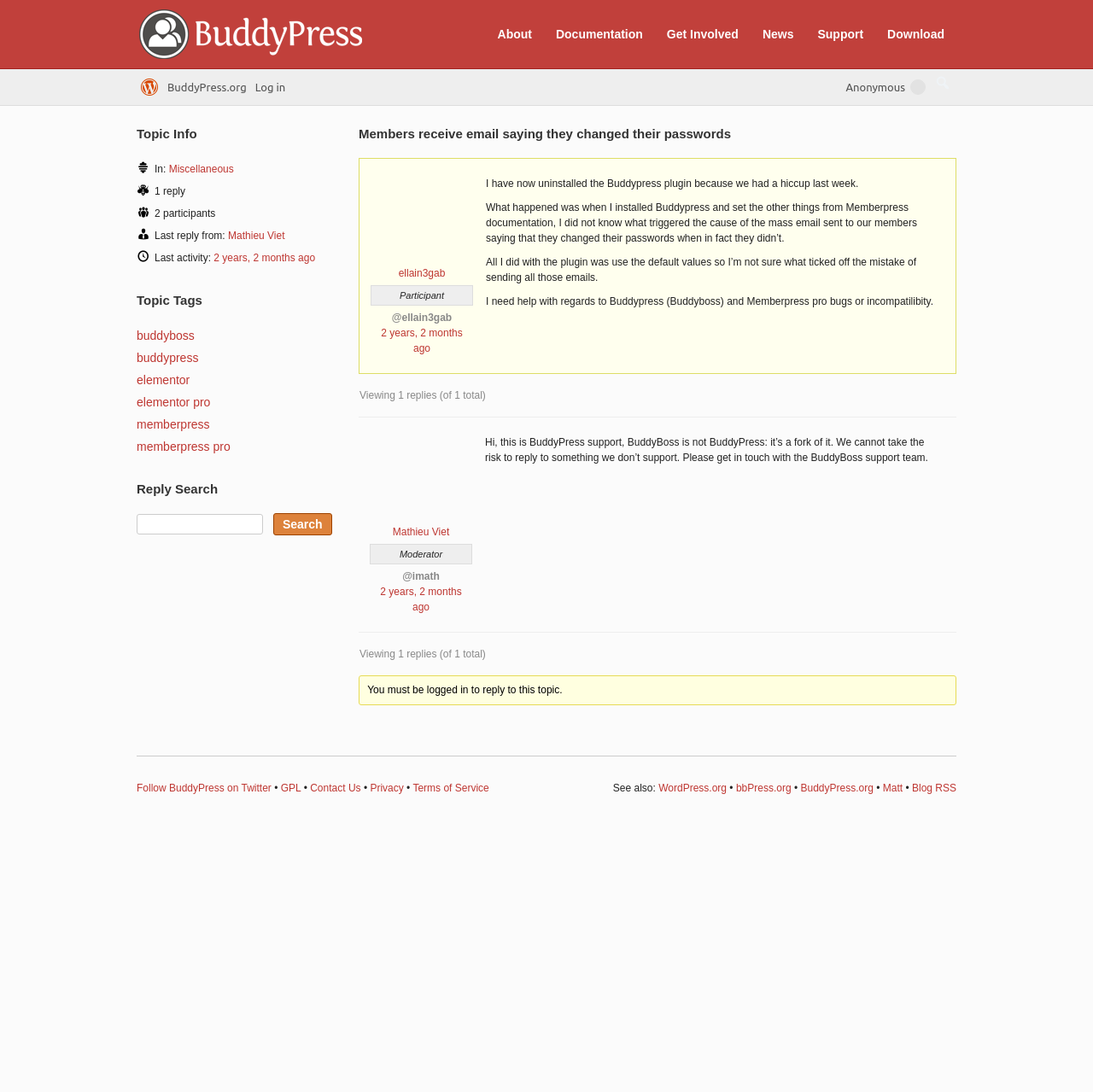Find the bounding box coordinates of the clickable area required to complete the following action: "Follow BuddyPress on Twitter".

[0.125, 0.716, 0.248, 0.727]